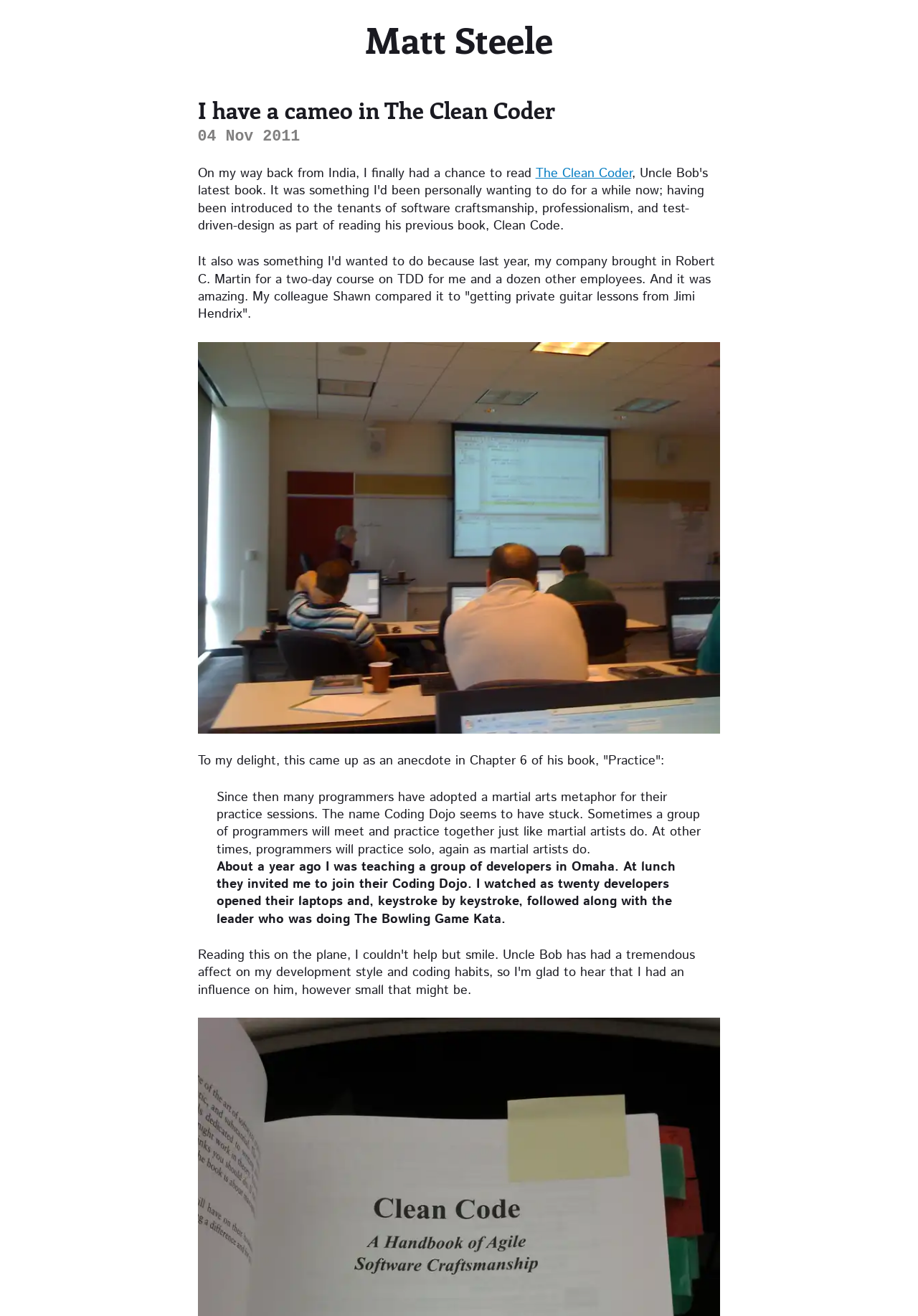Provide a short answer using a single word or phrase for the following question: 
What is the name of the person who has a cameo in The Clean Coder?

Matt Steele